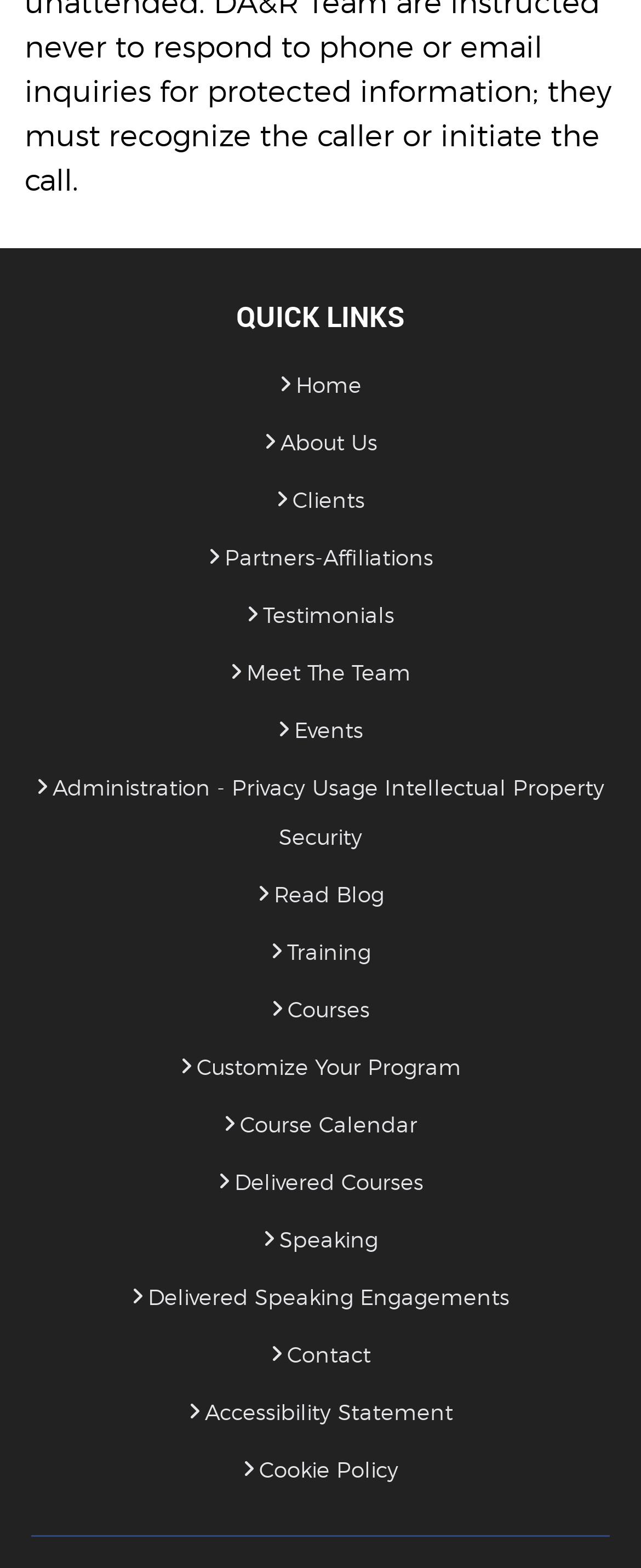What is the last link in the QUICK LINKS section?
Based on the screenshot, give a detailed explanation to answer the question.

I looked at the last link element under the 'QUICK LINKS' heading and found that it is labeled as 'Cookie Policy'.